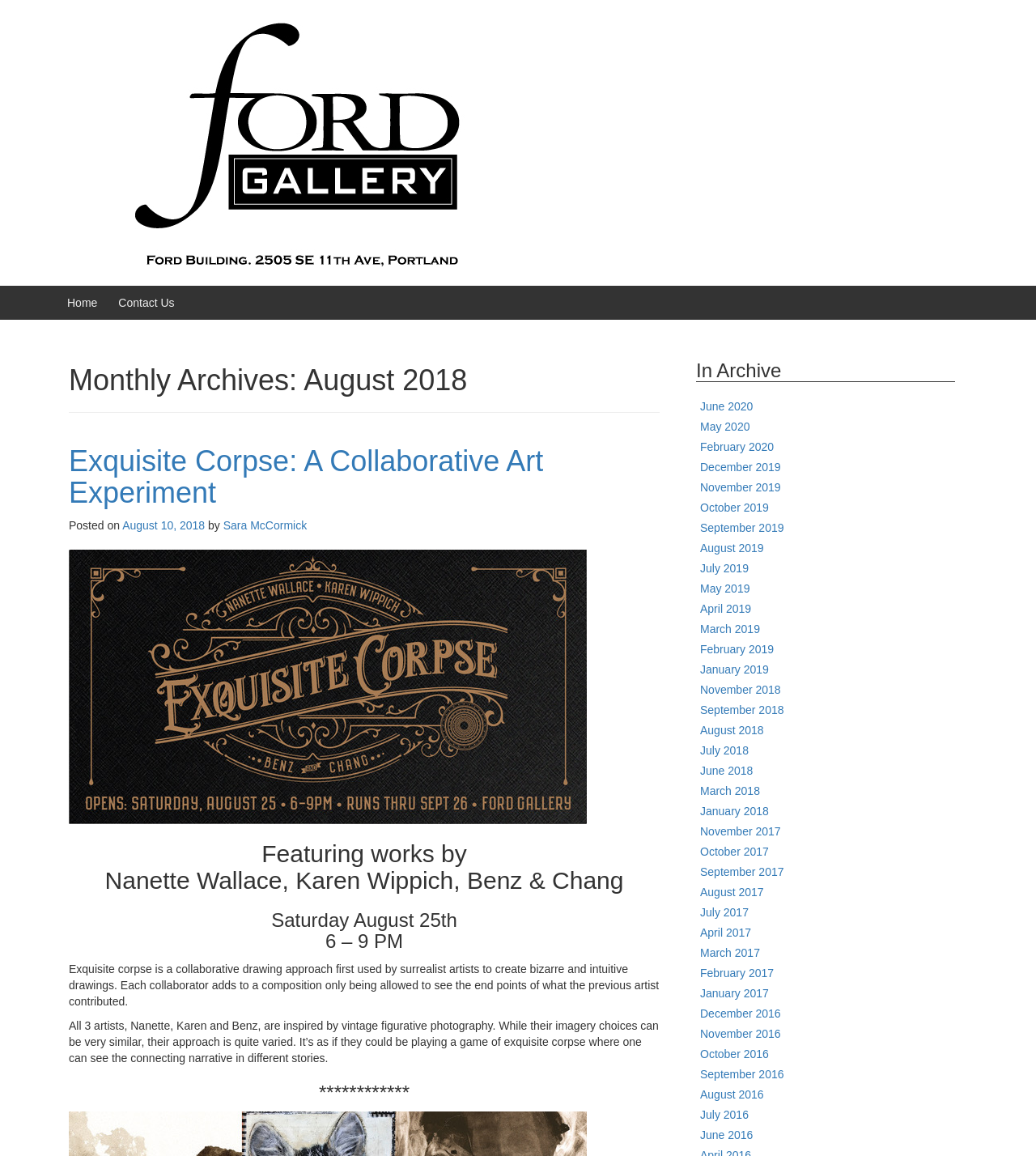Please find the bounding box for the UI component described as follows: "title="Ford Gallery, Portland"".

[0.055, 0.117, 0.548, 0.128]